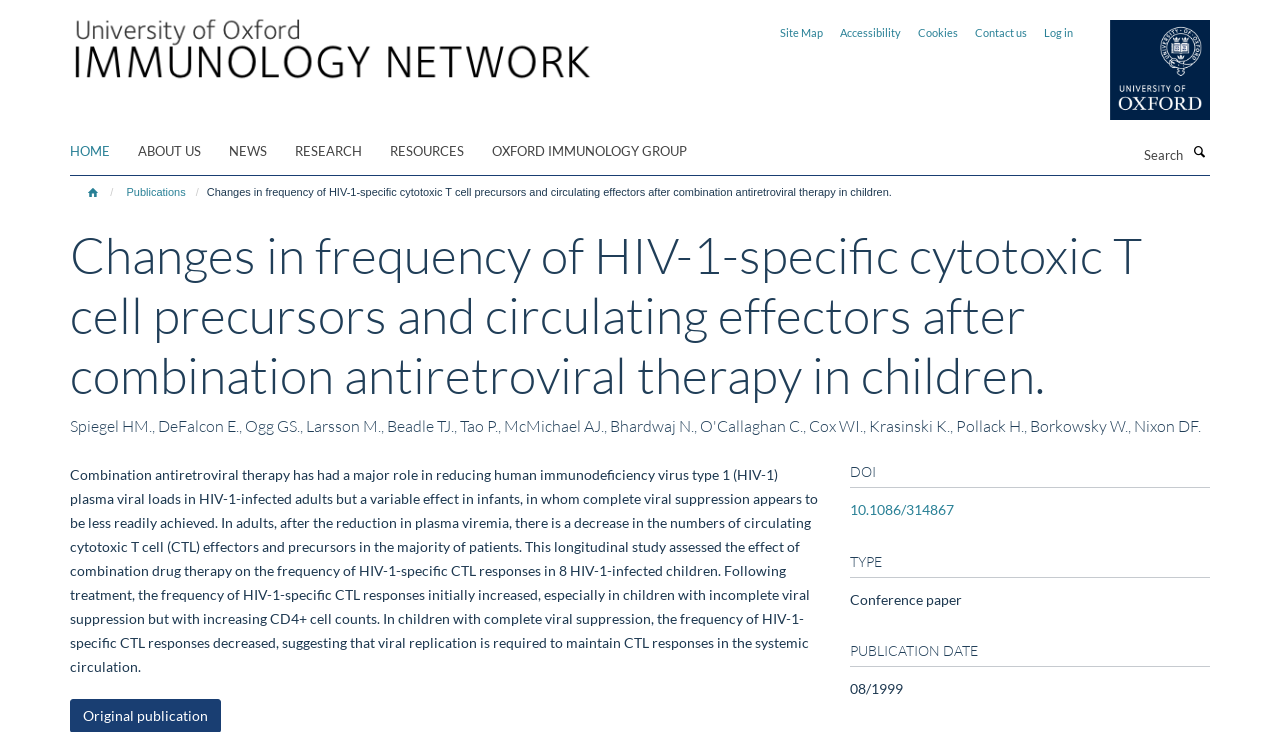Respond to the question below with a single word or phrase: What is the type of publication described on this webpage?

Conference paper